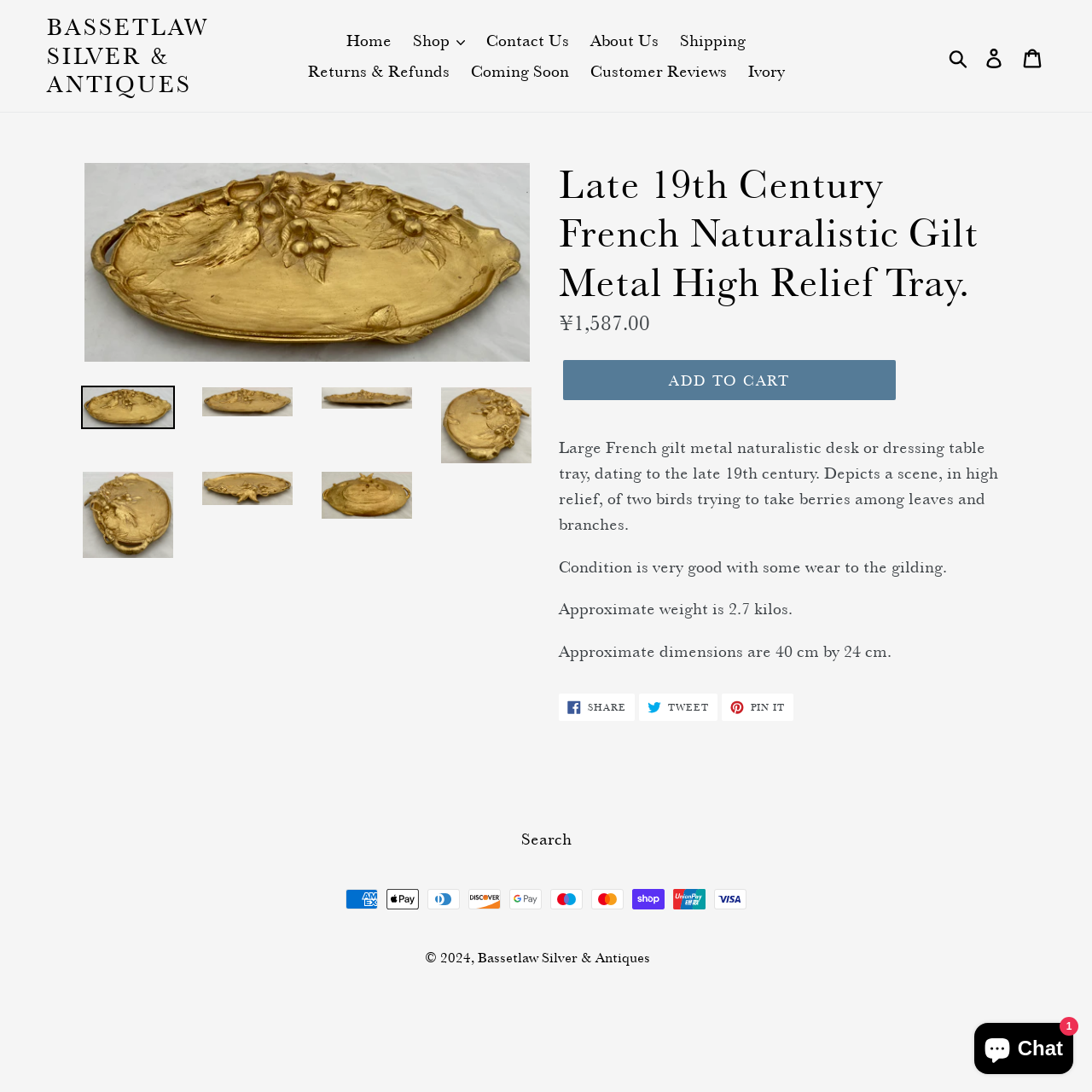Determine the bounding box coordinates of the UI element described below. Use the format (top-left x, top-left y, bottom-right x, bottom-right y) with floating point numbers between 0 and 1: Add to cart

[0.516, 0.33, 0.82, 0.367]